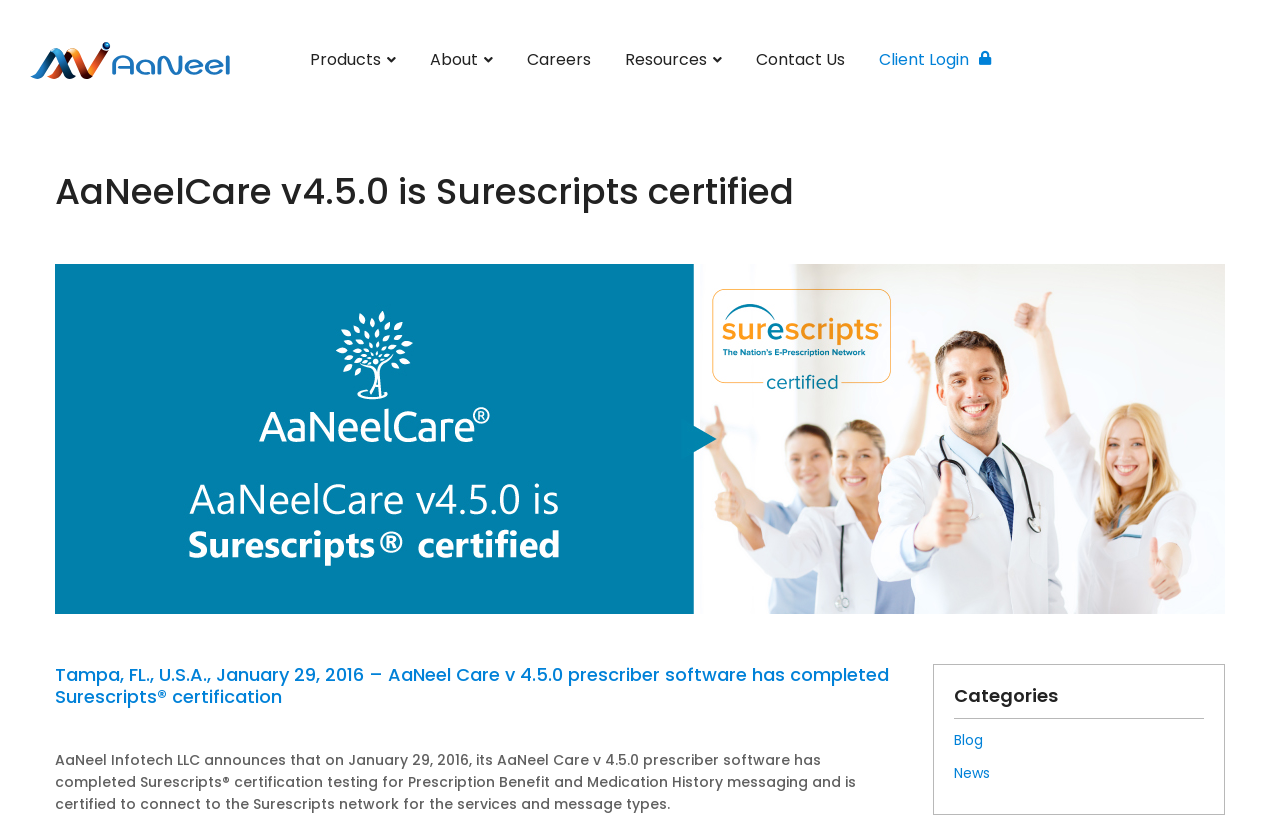Please determine the bounding box coordinates of the element to click in order to execute the following instruction: "read the news". The coordinates should be four float numbers between 0 and 1, specified as [left, top, right, bottom].

[0.745, 0.914, 0.941, 0.953]